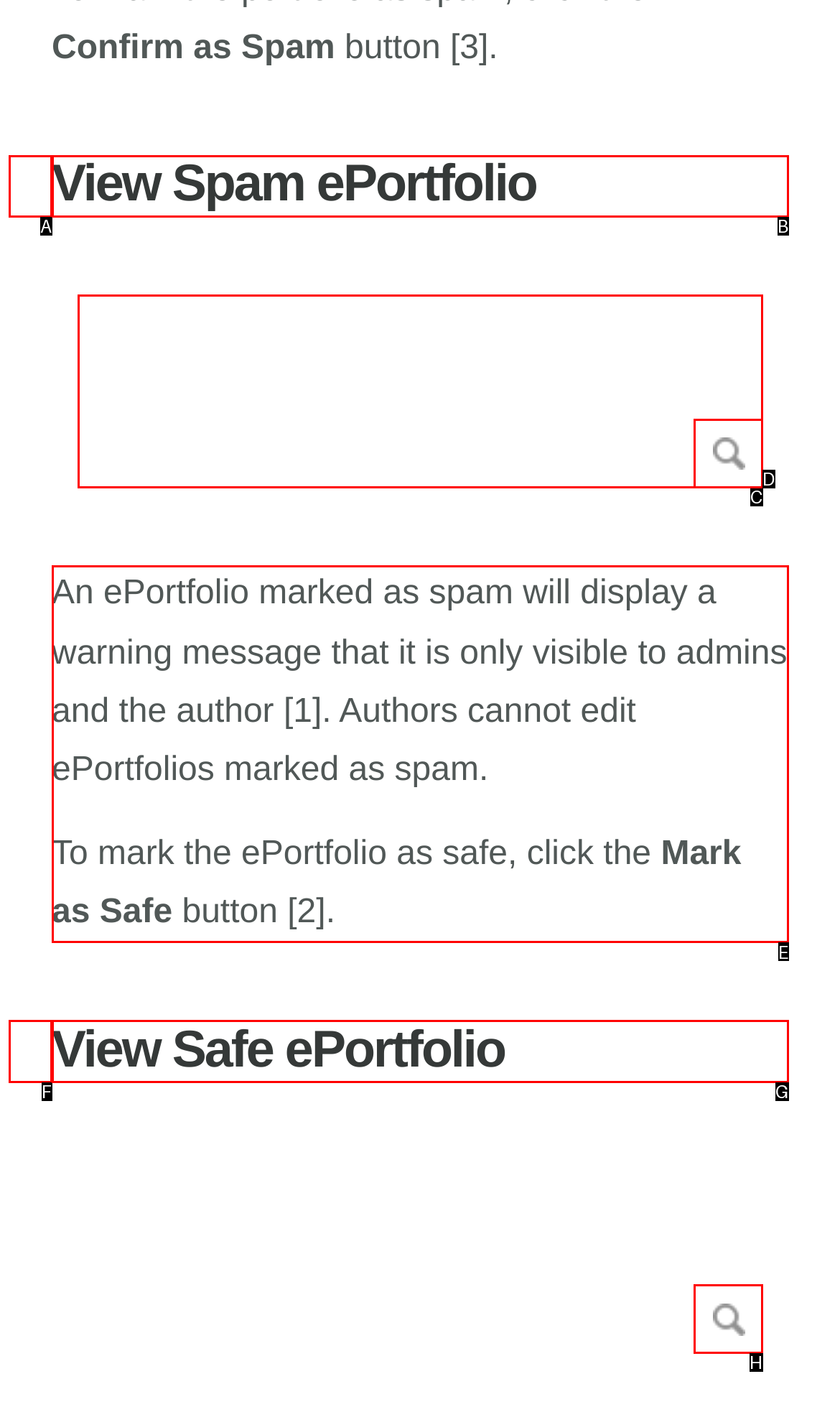Examine the description: View Safe ePortfolio and indicate the best matching option by providing its letter directly from the choices.

G